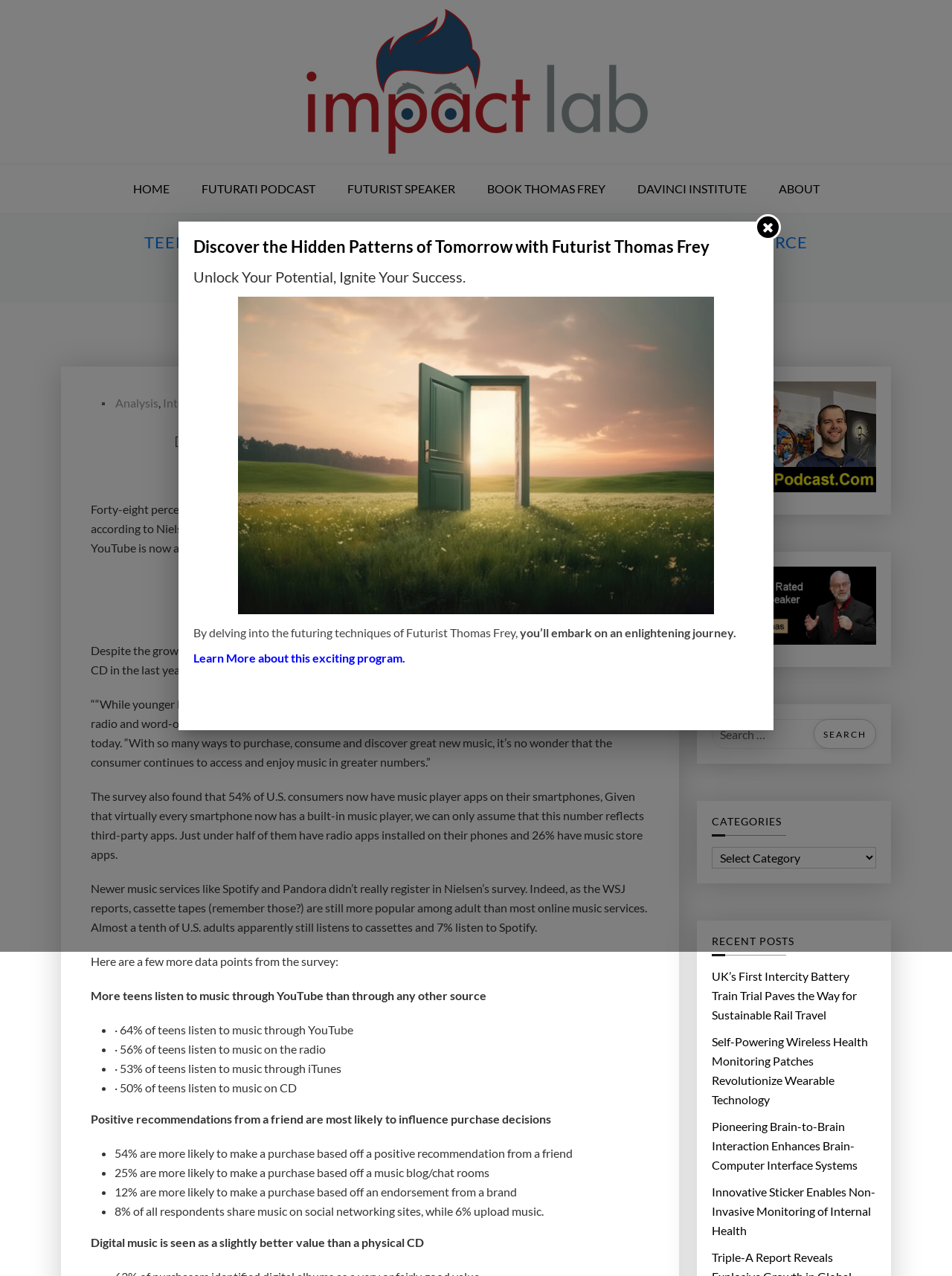Identify the bounding box coordinates of the region that needs to be clicked to carry out this instruction: "Search for something". Provide these coordinates as four float numbers ranging from 0 to 1, i.e., [left, top, right, bottom].

[0.748, 0.564, 0.92, 0.587]